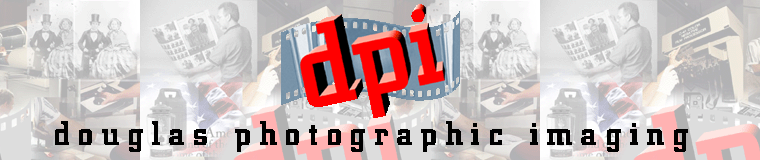What is the focus of Douglas Photographic Imaging's services?
Please answer using one word or phrase, based on the screenshot.

photography and imaging